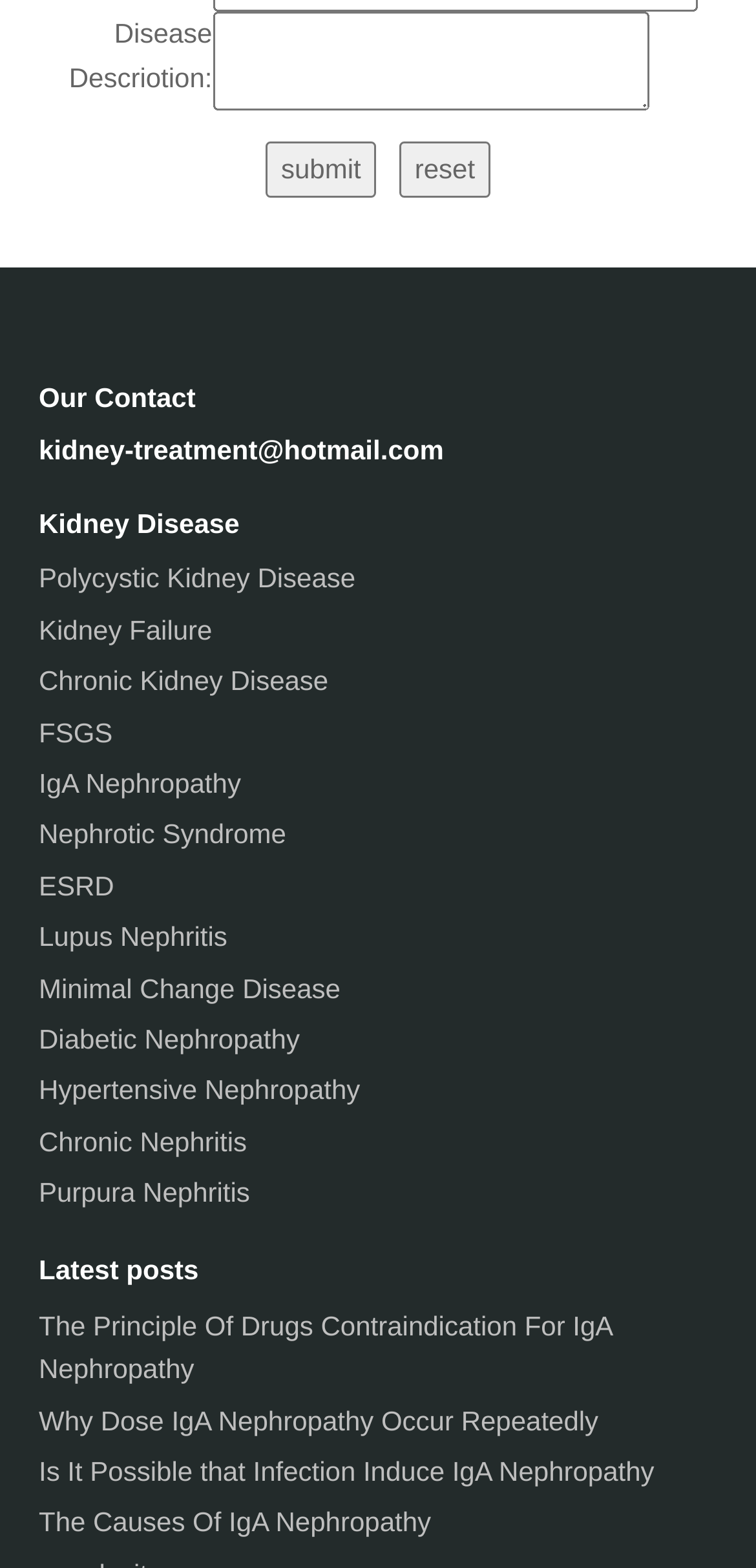Answer the question below using just one word or a short phrase: 
What is the purpose of the textbox?

Enter disease description